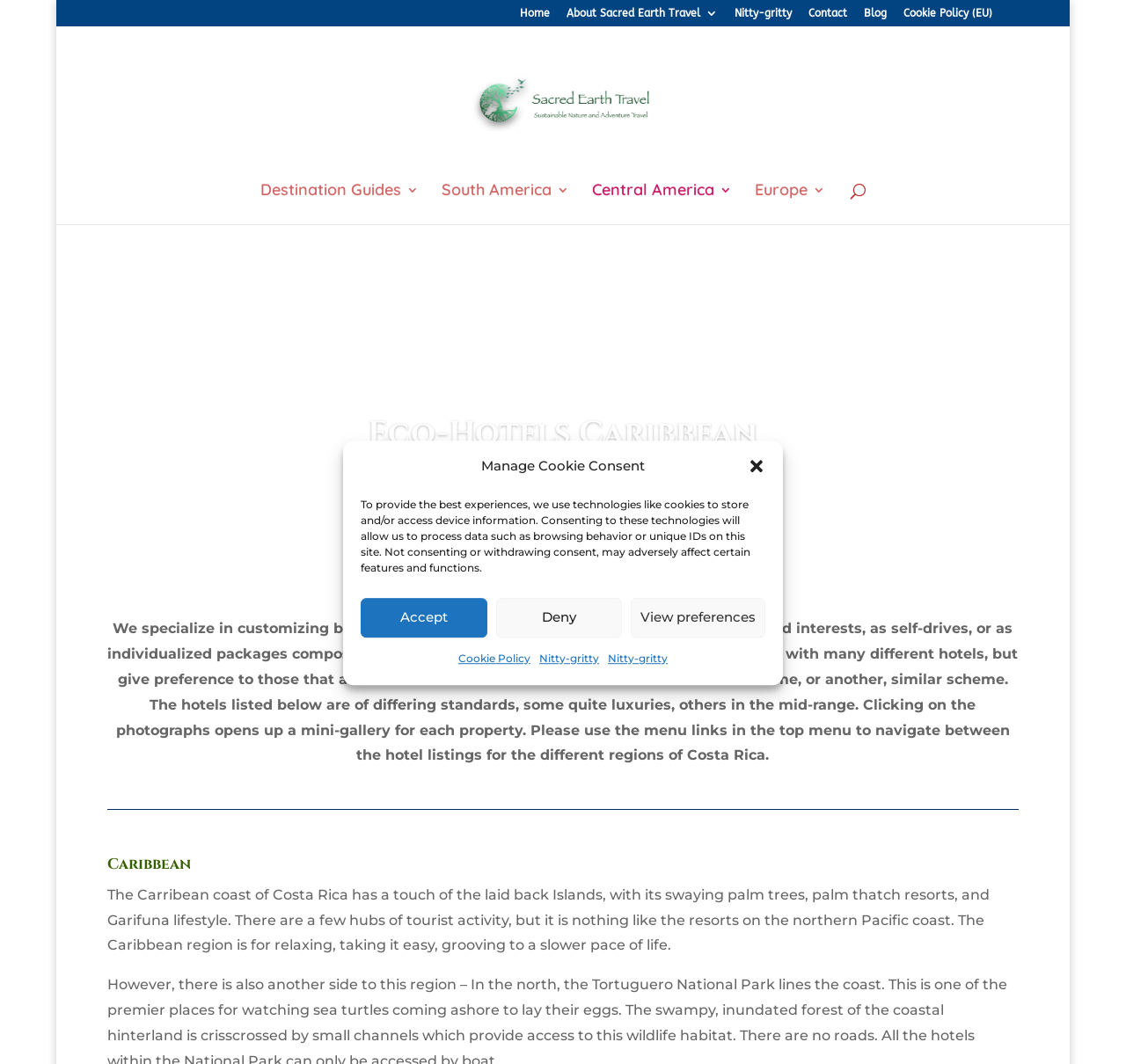What is the purpose of the travel company?
Answer the question with as much detail as you can, using the image as a reference.

The travel company specializes in customizing bespoke itineraries, tailored to individual preferences and interests, as self-drives or individualized packages composed of hotels, activities, and transfers, as mentioned in the text.